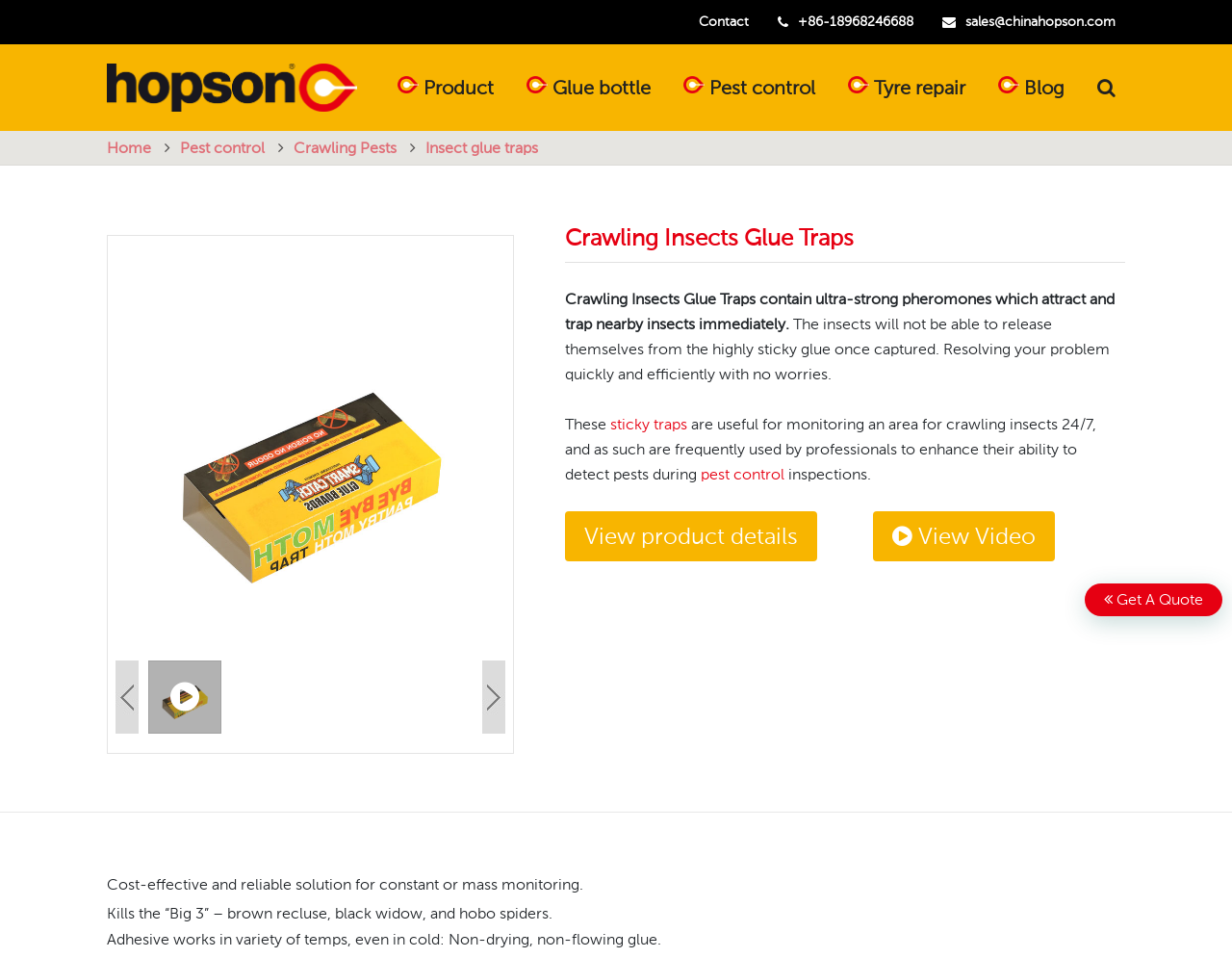What is the purpose of the crawling insects glue traps?
Give a detailed response to the question by analyzing the screenshot.

The purpose of the crawling insects glue traps is to capture and monitor insects, as stated in the StaticText element 'Crawling Insects Glue Traps contain ultra-strong pheromones which attract and trap nearby insects immediately.'.